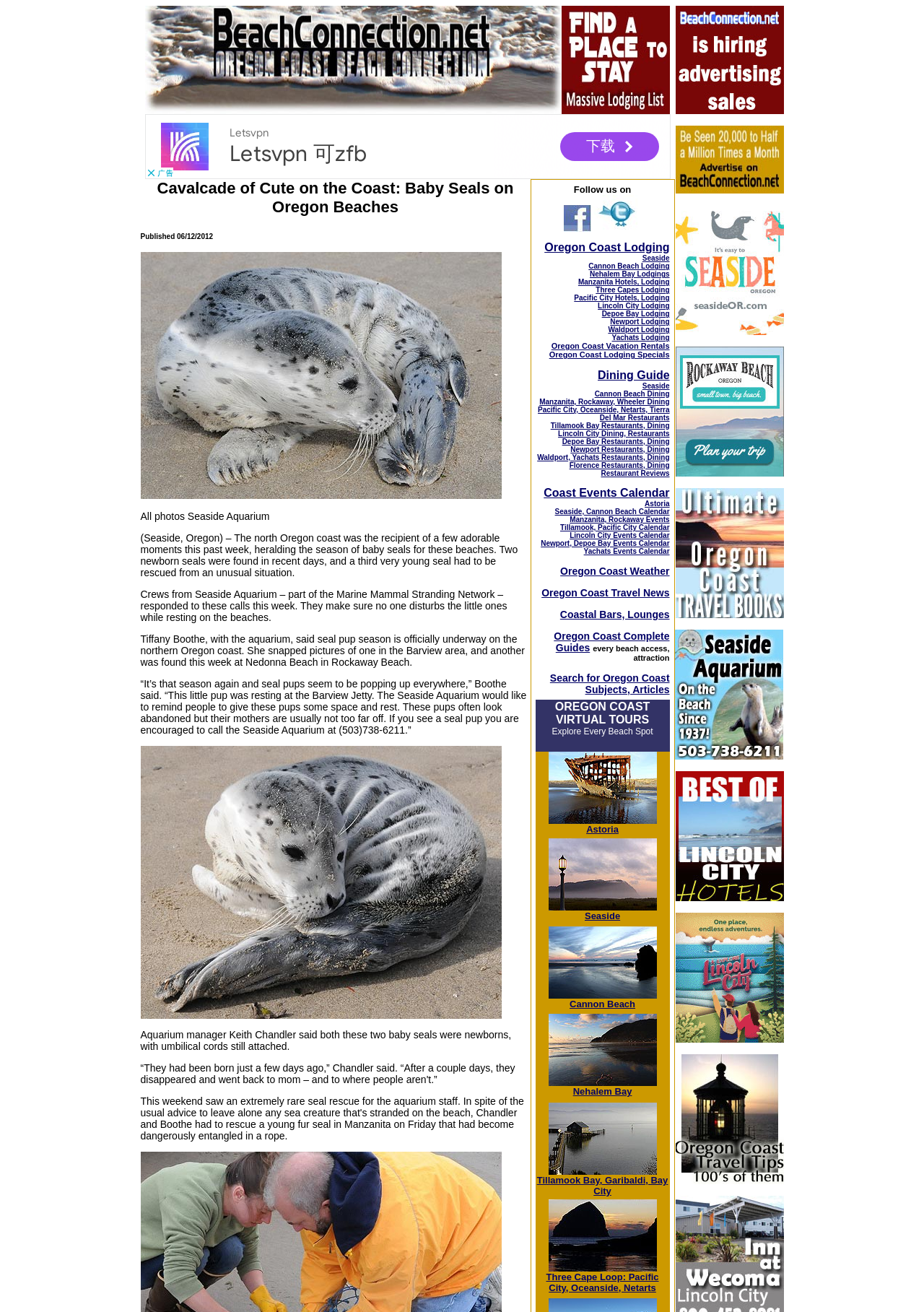Please specify the bounding box coordinates of the clickable section necessary to execute the following command: "View Coast Events Calendar".

[0.588, 0.371, 0.725, 0.38]